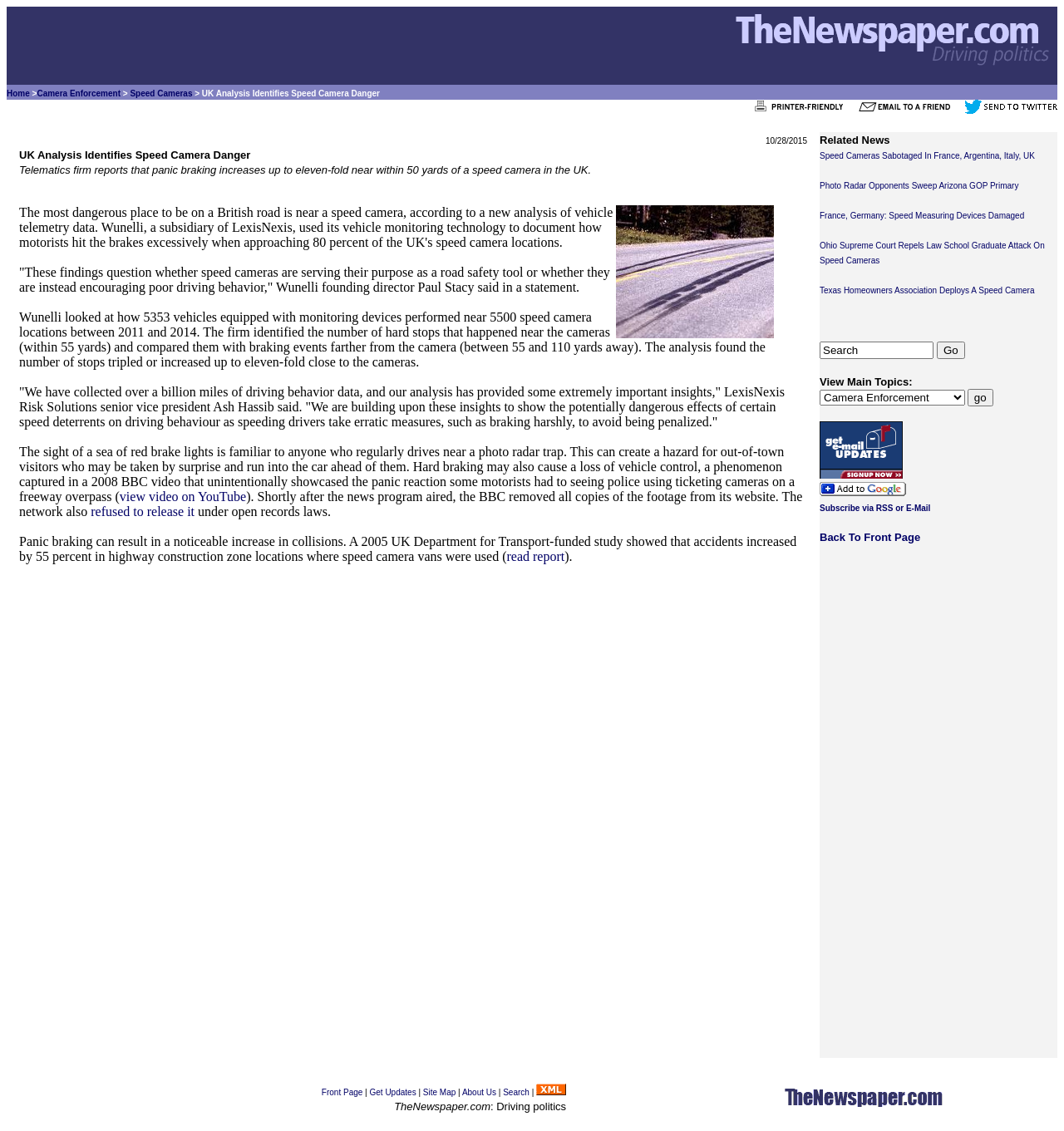What is the effect of panic braking on collisions?
Answer the question in a detailed and comprehensive manner.

I found the information about the effect of panic braking on collisions within the article section of the webpage, and according to the text, a 2005 UK Department for Transport-funded study showed that accidents increased by 55 percent in highway construction zone locations where speed camera vans were used.